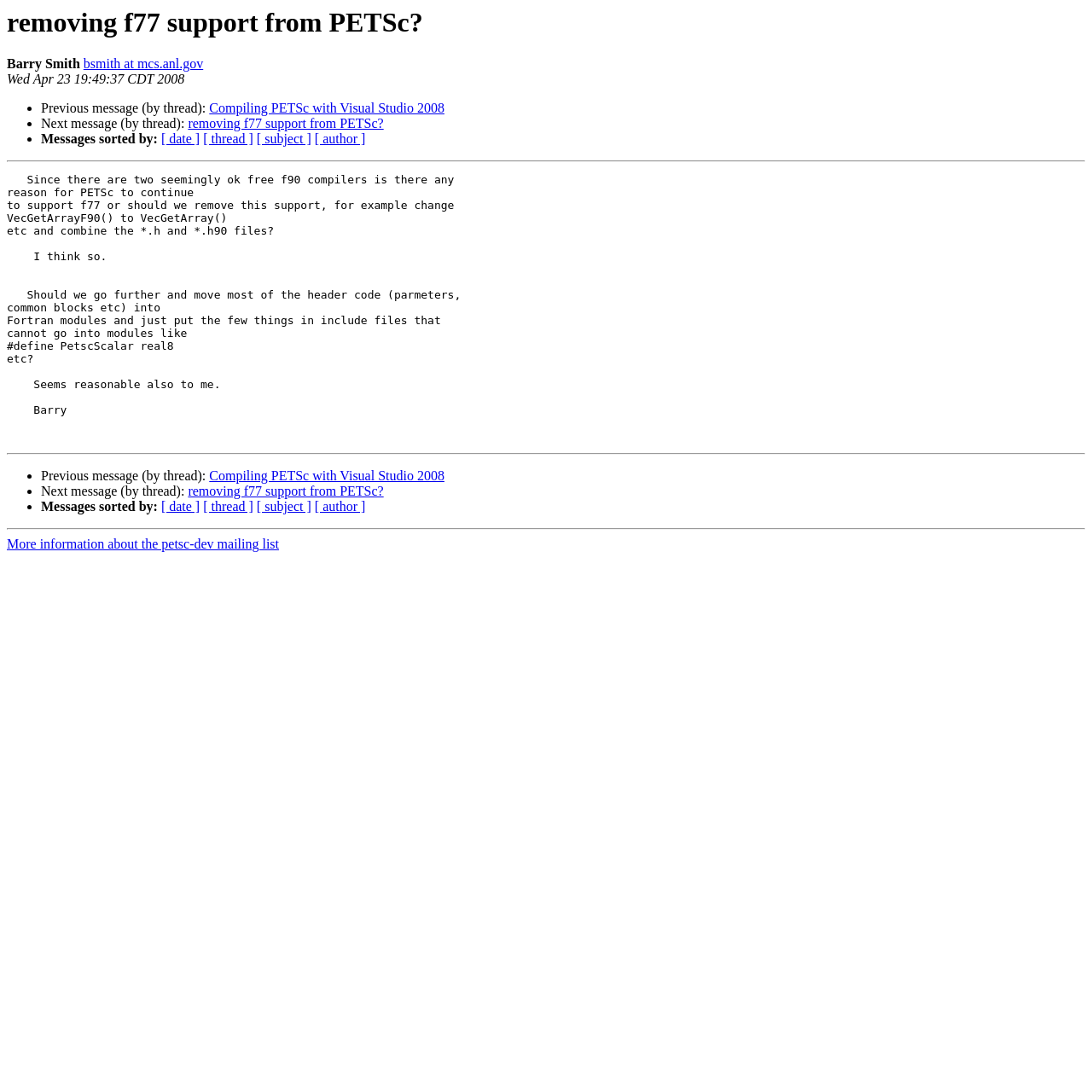Please identify the bounding box coordinates of the region to click in order to complete the task: "View next message". The coordinates must be four float numbers between 0 and 1, specified as [left, top, right, bottom].

[0.172, 0.107, 0.351, 0.12]